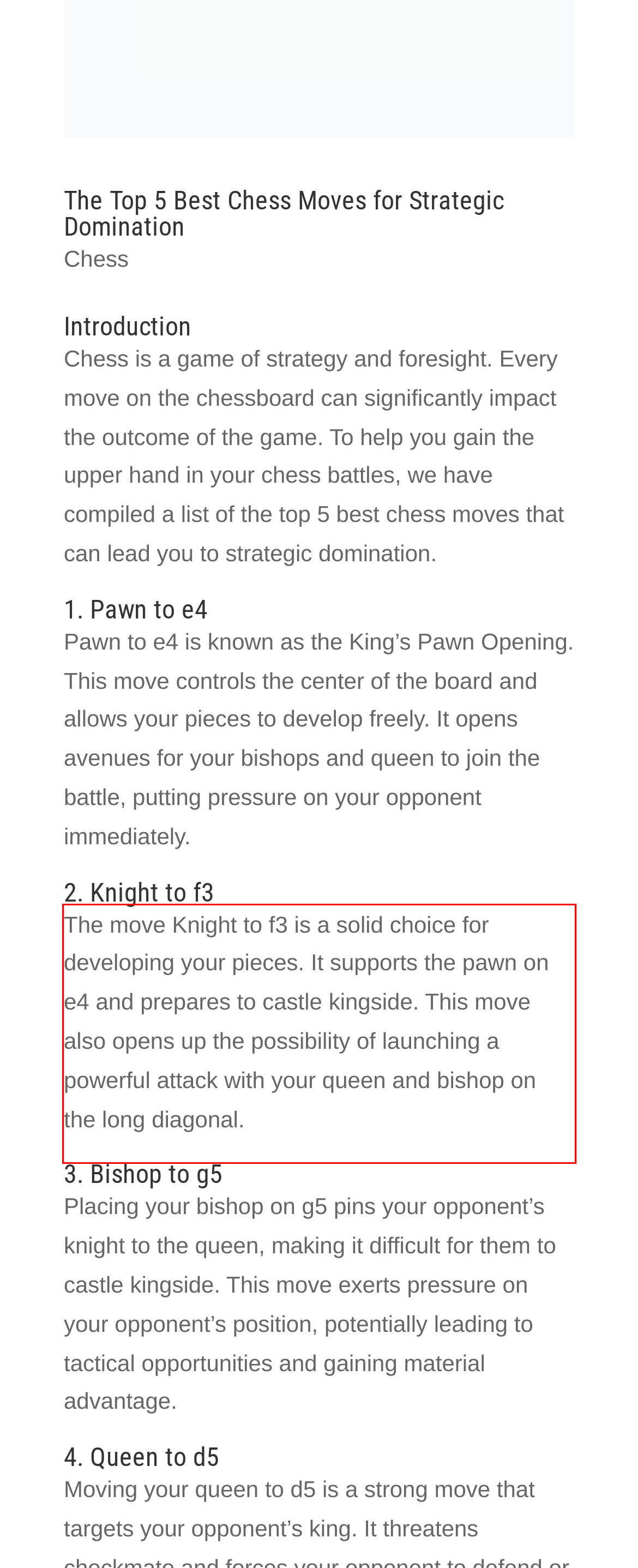Within the provided webpage screenshot, find the red rectangle bounding box and perform OCR to obtain the text content.

The move Knight to f3 is a solid choice for developing your pieces. It supports the pawn on e4 and prepares to castle kingside. This move also opens up the possibility of launching a powerful attack with your queen and bishop on the long diagonal.